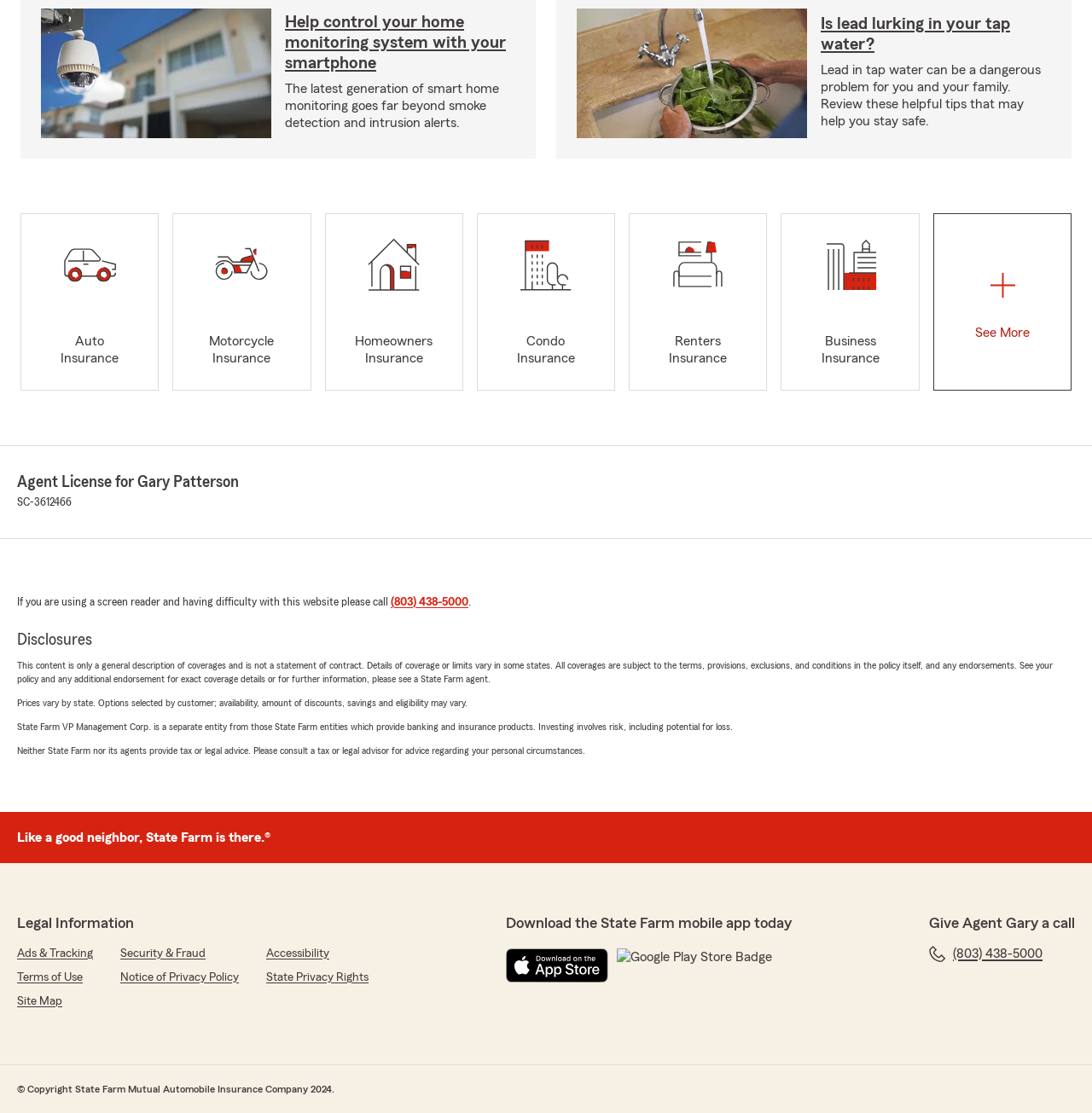Locate the bounding box coordinates of the area you need to click to fulfill this instruction: 'Learn about lead in tap water'. The coordinates must be in the form of four float numbers ranging from 0 to 1: [left, top, right, bottom].

[0.752, 0.014, 0.925, 0.047]